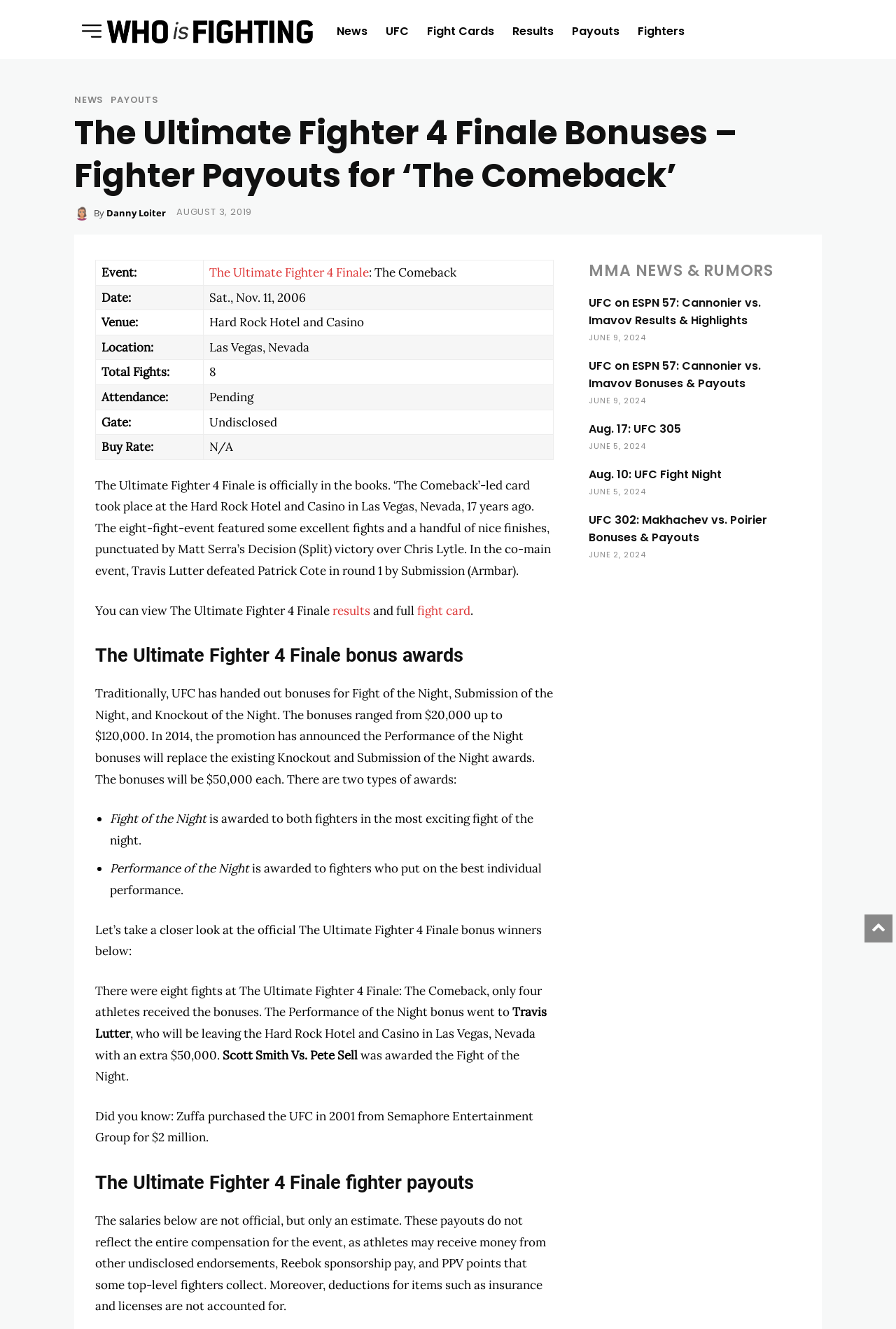Could you specify the bounding box coordinates for the clickable section to complete the following instruction: "Click the 'Logo' link"?

[0.116, 0.009, 0.351, 0.038]